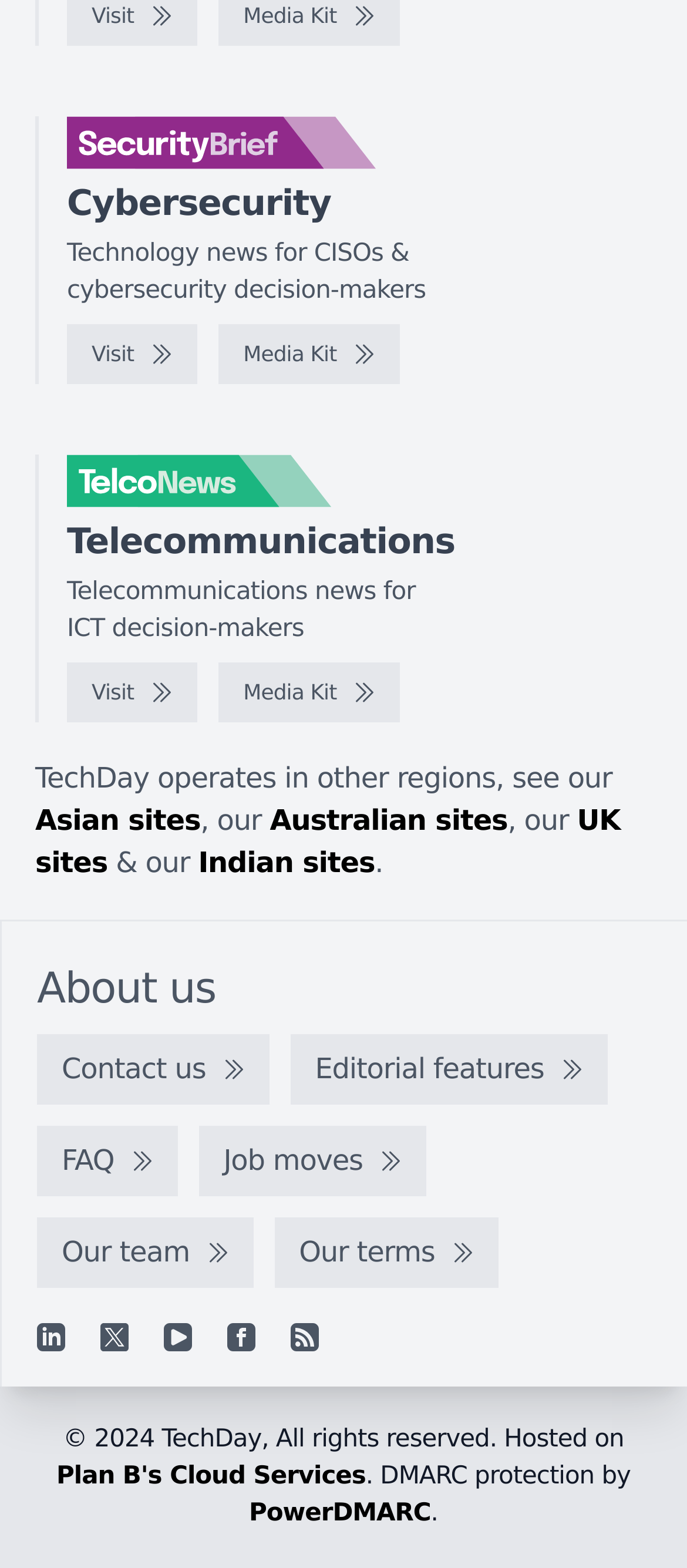Please identify the bounding box coordinates of the clickable element to fulfill the following instruction: "Contact us". The coordinates should be four float numbers between 0 and 1, i.e., [left, top, right, bottom].

[0.054, 0.66, 0.392, 0.705]